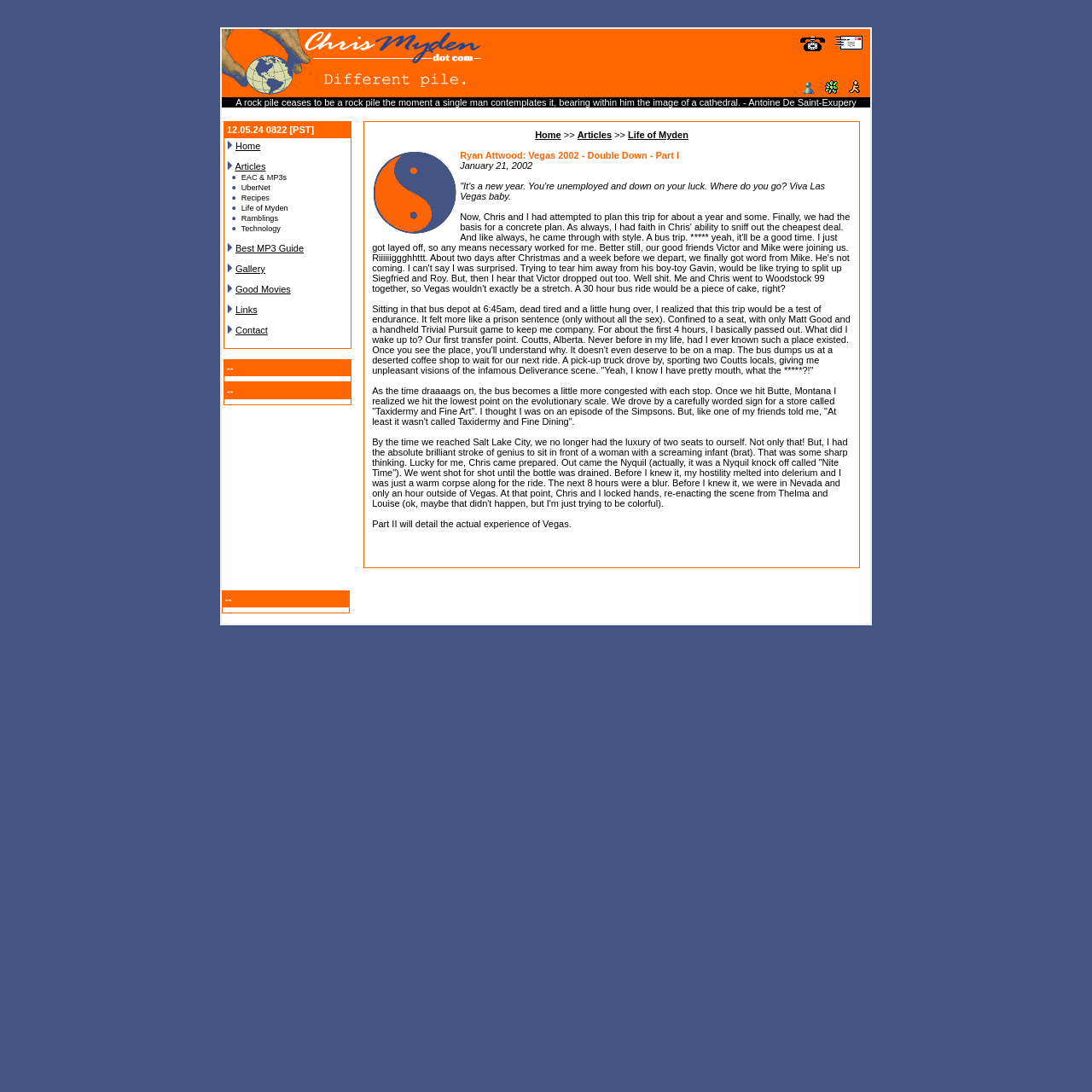Give a concise answer using only one word or phrase for this question:
What is the date of the article?

January 21, 2002